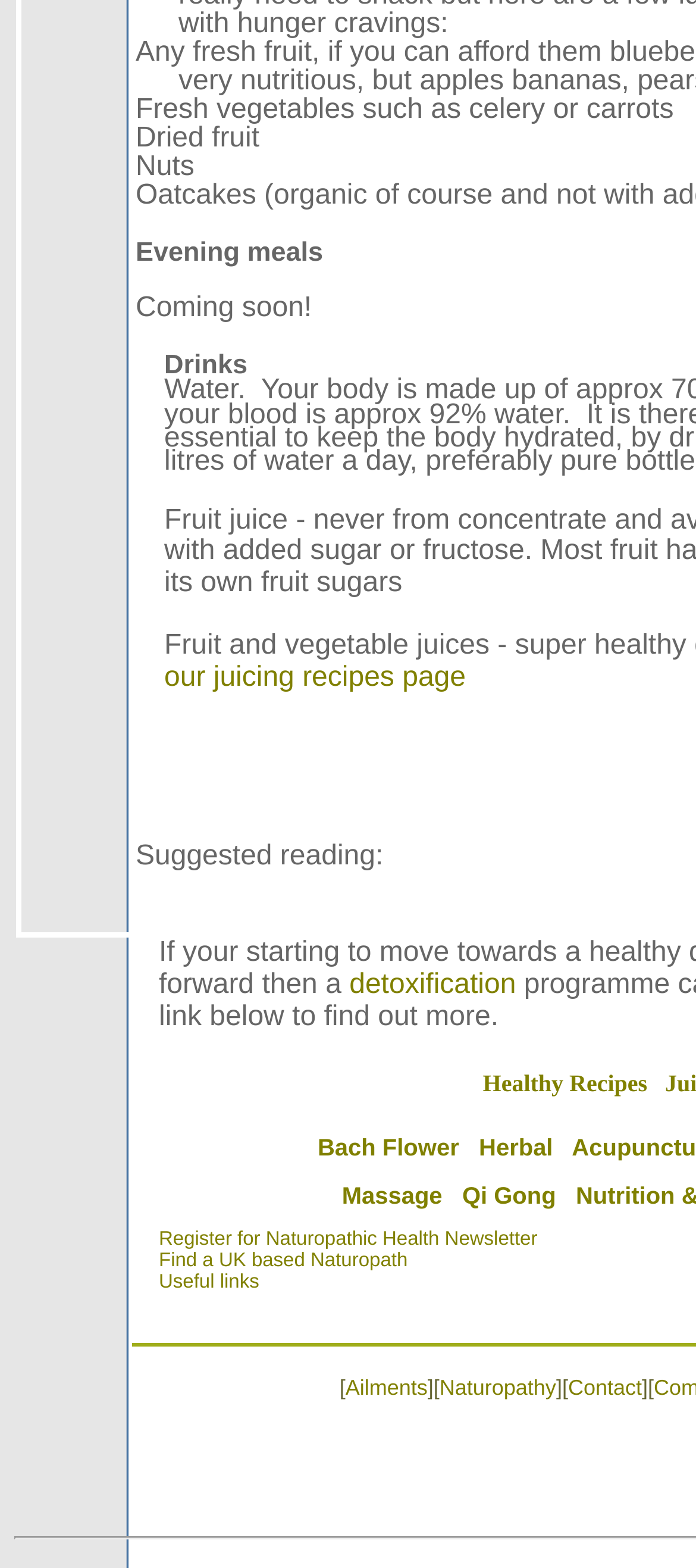Based on the description "Naturopathy", find the bounding box of the specified UI element.

[0.631, 0.877, 0.799, 0.893]